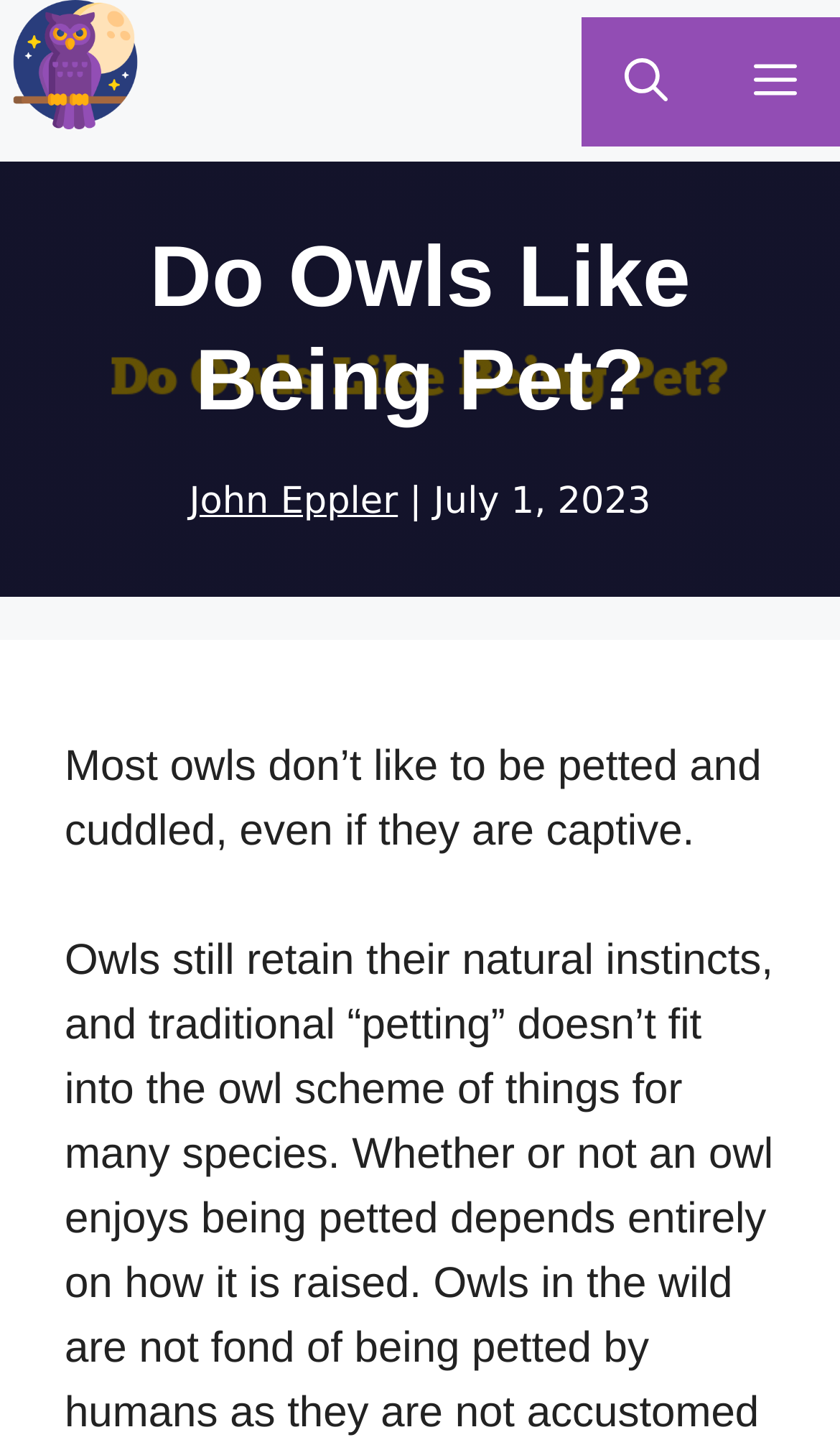Determine the primary headline of the webpage.

Do Owls Like Being Pet?